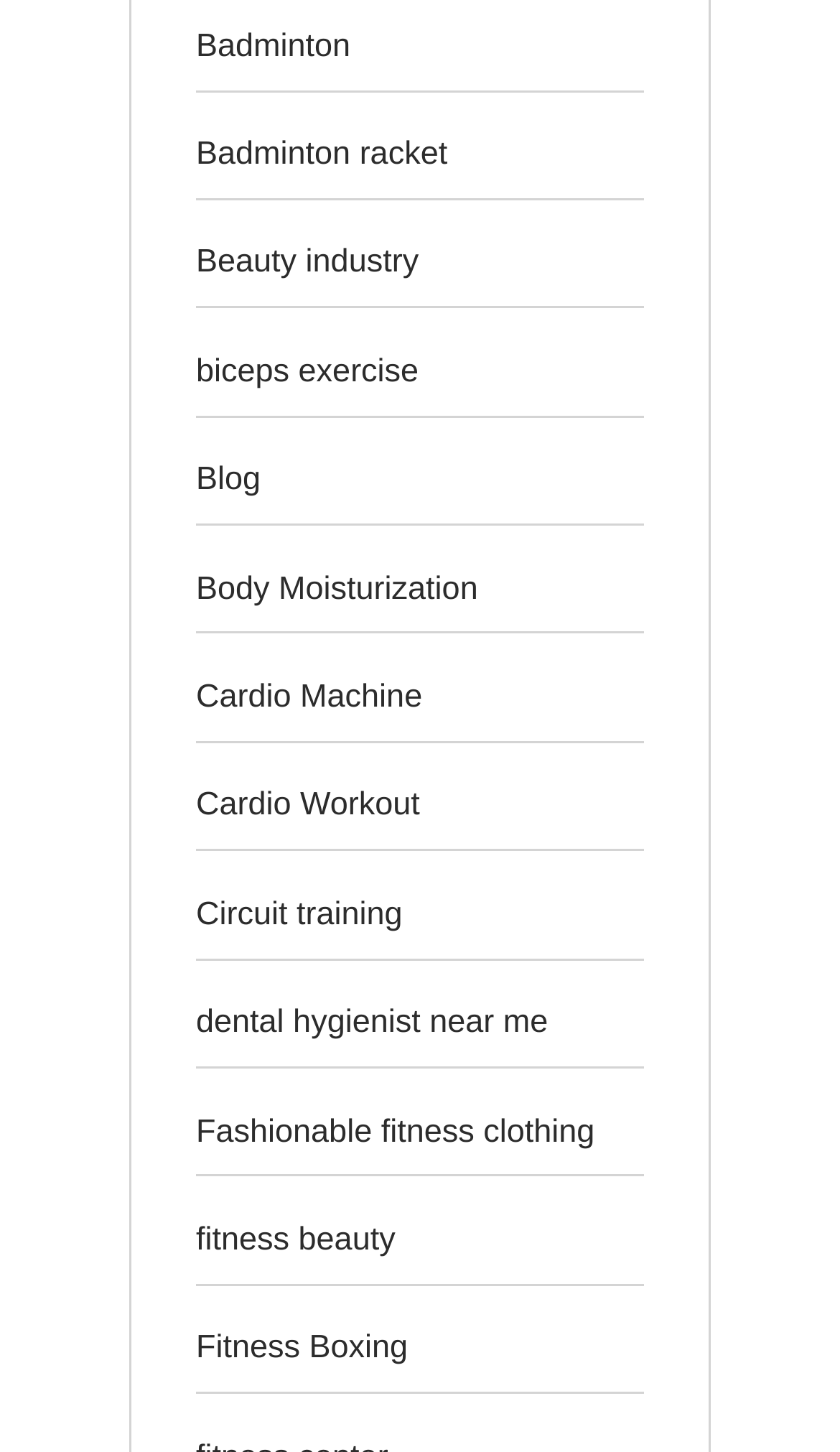What is the first link on the webpage?
Based on the image, provide a one-word or brief-phrase response.

Badminton